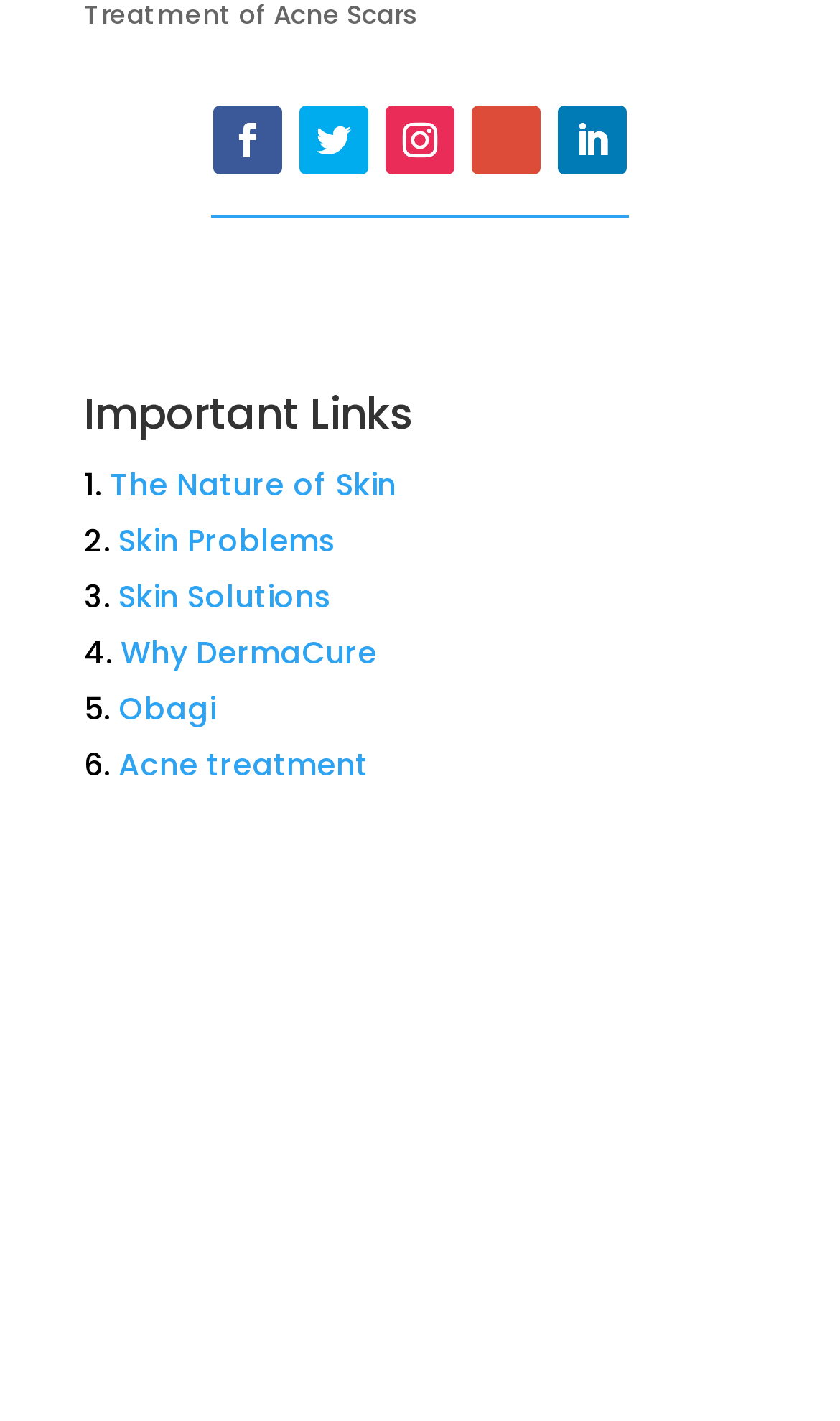Determine the bounding box coordinates of the clickable region to execute the instruction: "Explore Acne treatment". The coordinates should be four float numbers between 0 and 1, denoted as [left, top, right, bottom].

[0.141, 0.523, 0.438, 0.553]